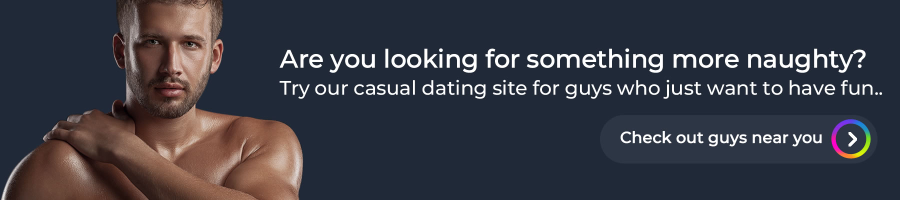What is the purpose of the call-to-action?
Based on the image, give a concise answer in the form of a single word or short phrase.

To engage users